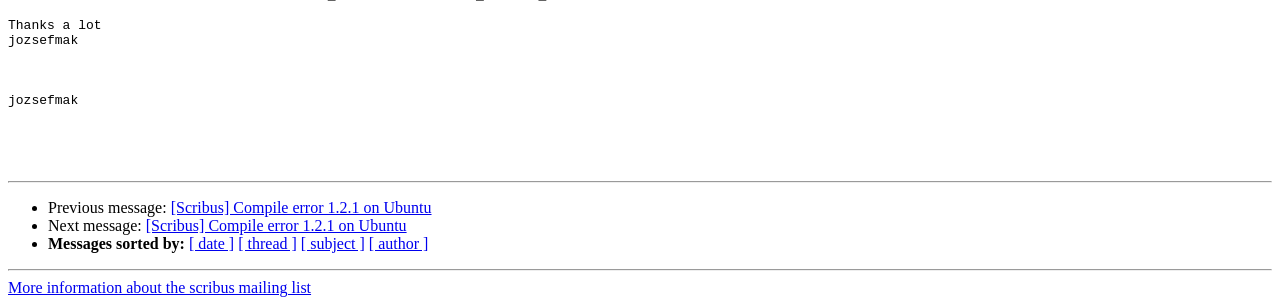Given the content of the image, can you provide a detailed answer to the question?
What are the options to sort messages by?

The options to sort messages by can be found by examining the link elements with texts '[ date ]', '[ thread ]', '[ subject ]', and '[ author ]', which are located near the 'Messages sorted by:' text.